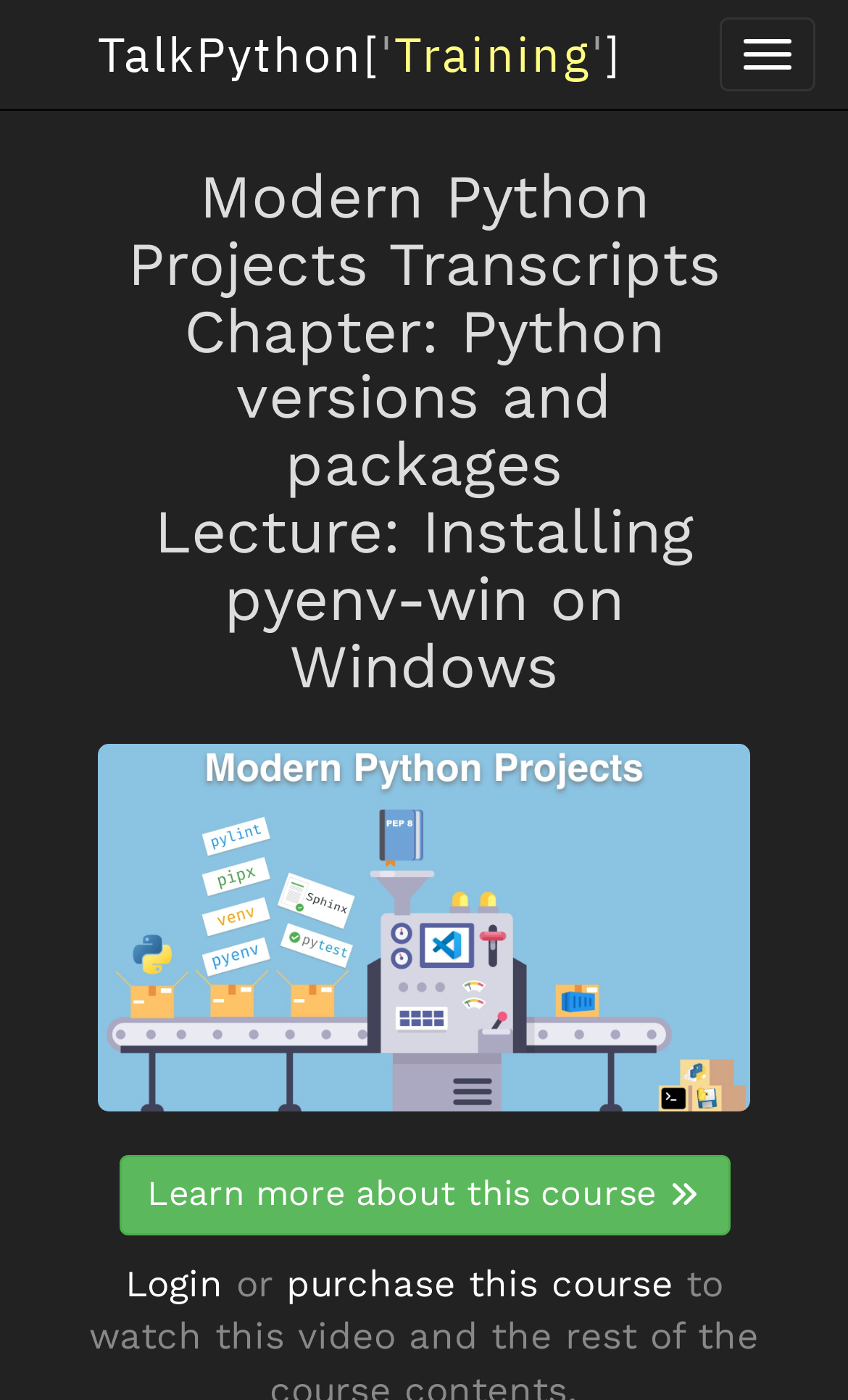What is the name of the course chapter?
Carefully analyze the image and provide a thorough answer to the question.

I found the answer by looking at the heading element which has the text 'Modern Python Projects Transcripts Chapter: Python versions and packages Lecture: Installing pyenv-win on Windows'. The chapter name is 'Modern Python Projects Transcripts'.